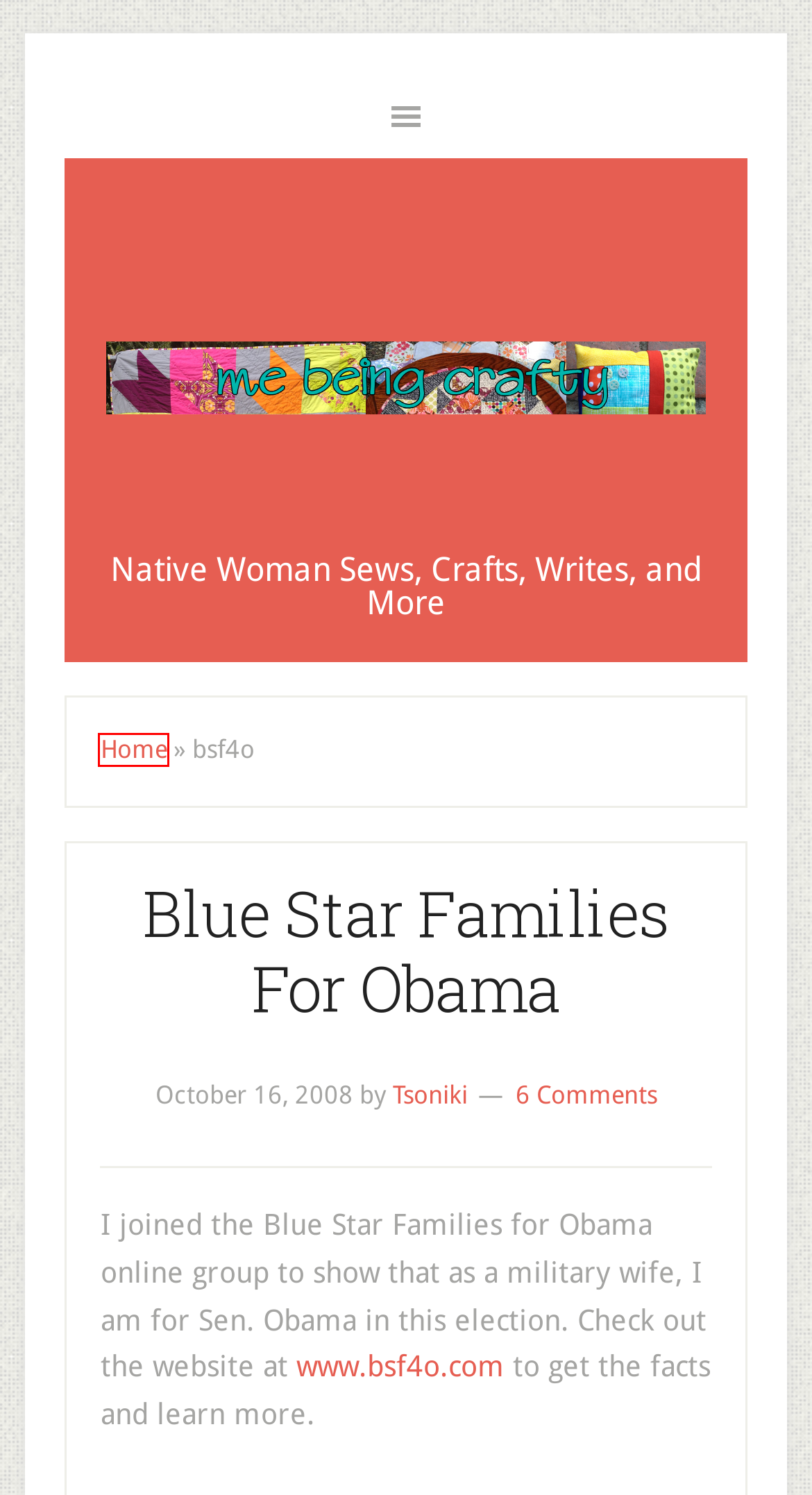You have a screenshot showing a webpage with a red bounding box highlighting an element. Choose the webpage description that best fits the new webpage after clicking the highlighted element. The descriptions are:
A. blue star families for obama Archives -
B. Ghana Archives -
C. Shelter in Place in Ghana -
D. Blue Star Families For Obama -
E. Blog Posts -
F. Tsoniki, Author at
G. France Archives -
H. Family Archives -

E